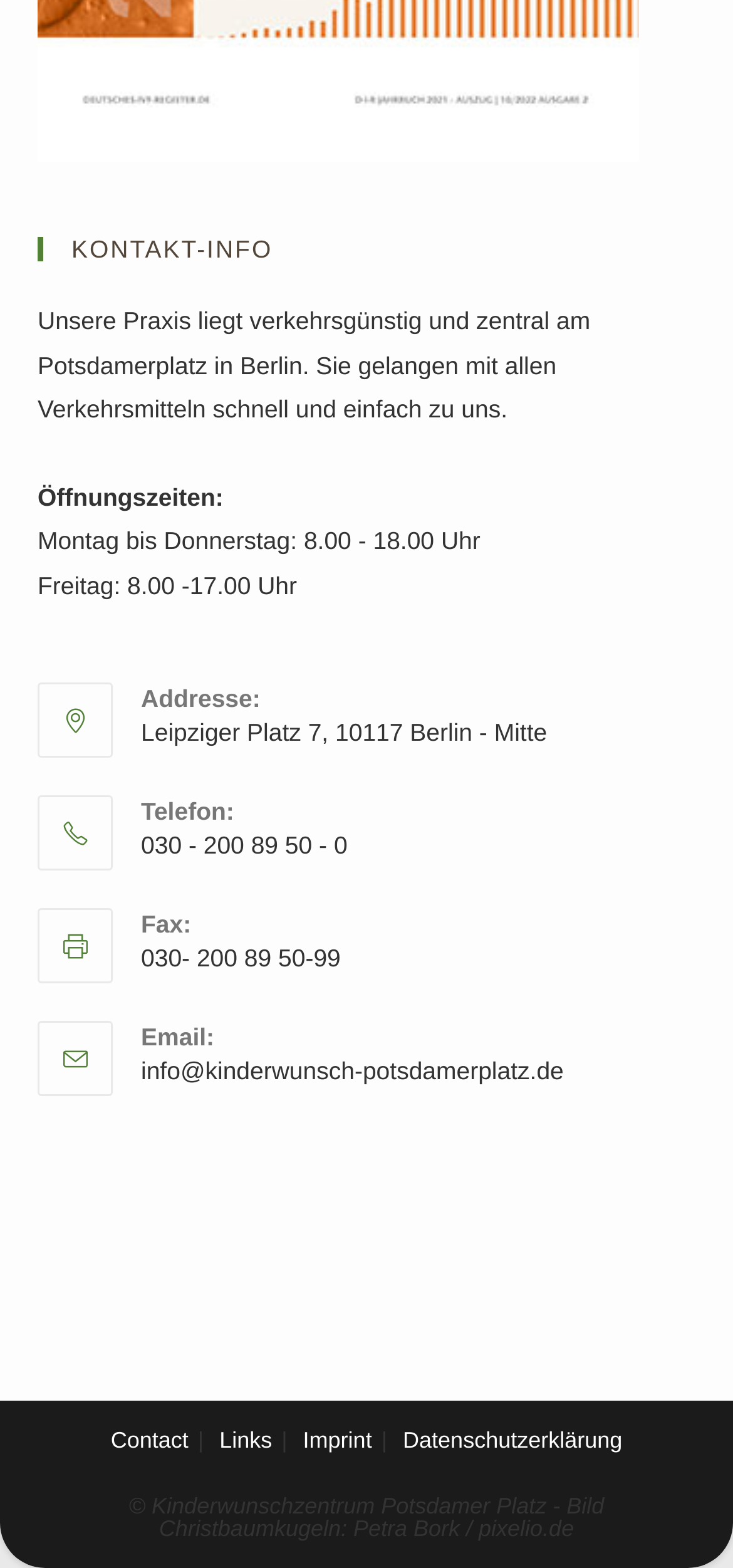Answer with a single word or phrase: 
How many links are there in the footer section?

4